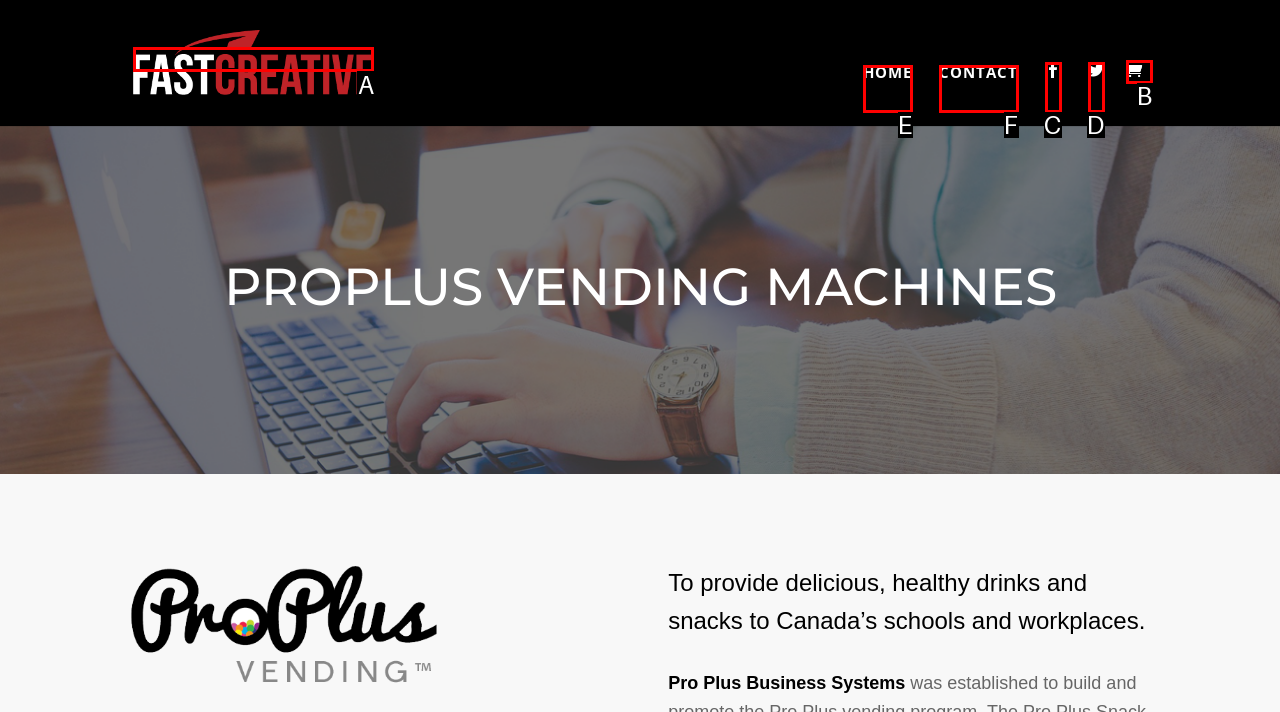Select the letter of the UI element that best matches: Home
Answer with the letter of the correct option directly.

E